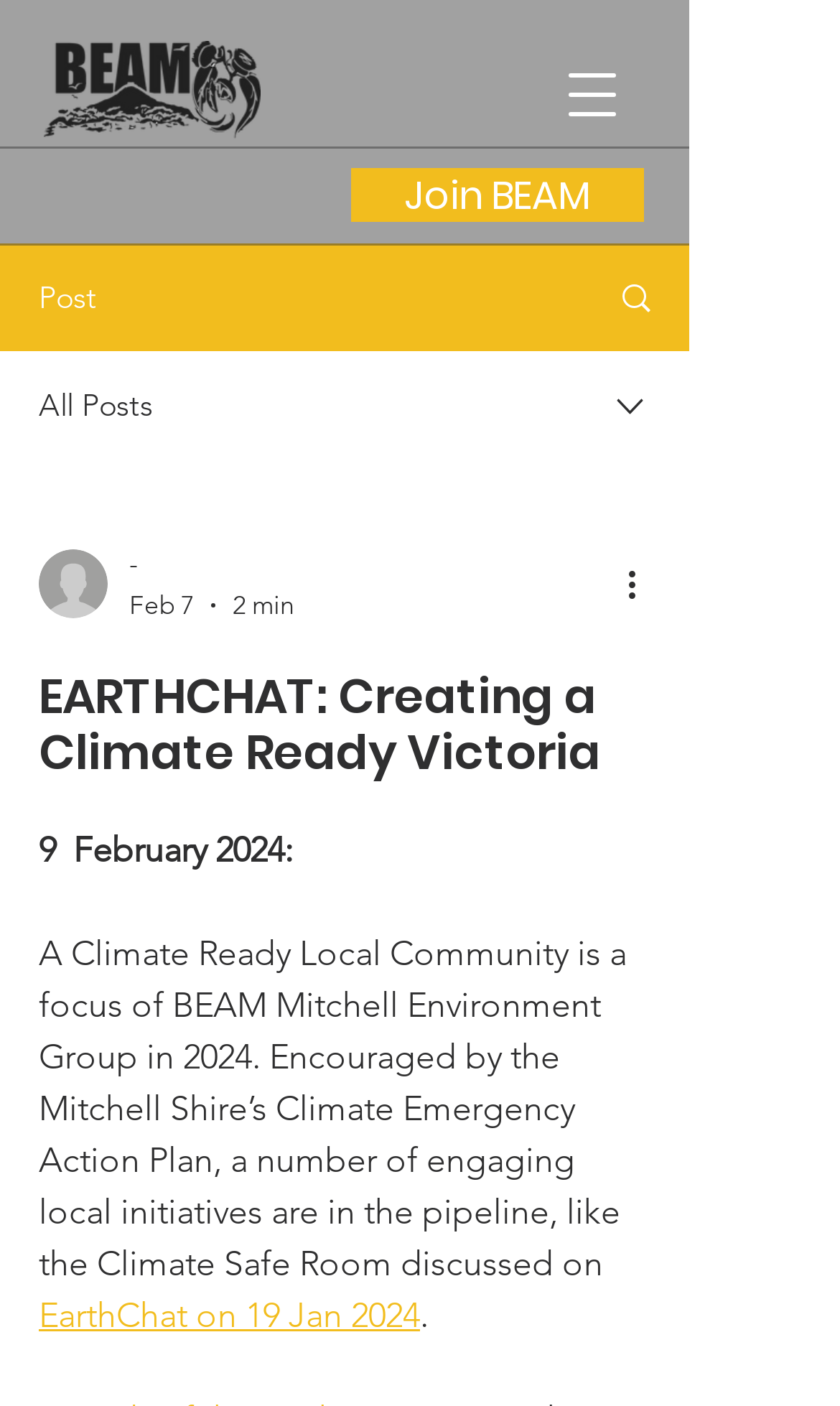Provide the bounding box coordinates for the UI element that is described as: "EarthChat on 19 Jan 2024".

[0.046, 0.921, 0.5, 0.95]